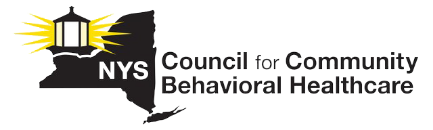Elaborate on the various elements present in the image.

The image features the logo of the New York State (NYS) Council for Community Behavioral Healthcare. The logo prominently displays a stylized outline of New York State, superimposed with a graphic that symbolizes support and community care—a light emanating from a lantern or similar object, which conveys hope and guidance. The text "NYS Council for Community Behavioral Healthcare" is positioned to the right of the state outline, indicating the organization’s focus on promoting and advocating for behavioral health services within New York State. This logo symbolizes the council's commitment to improving mental health and wellness for the communities it serves.